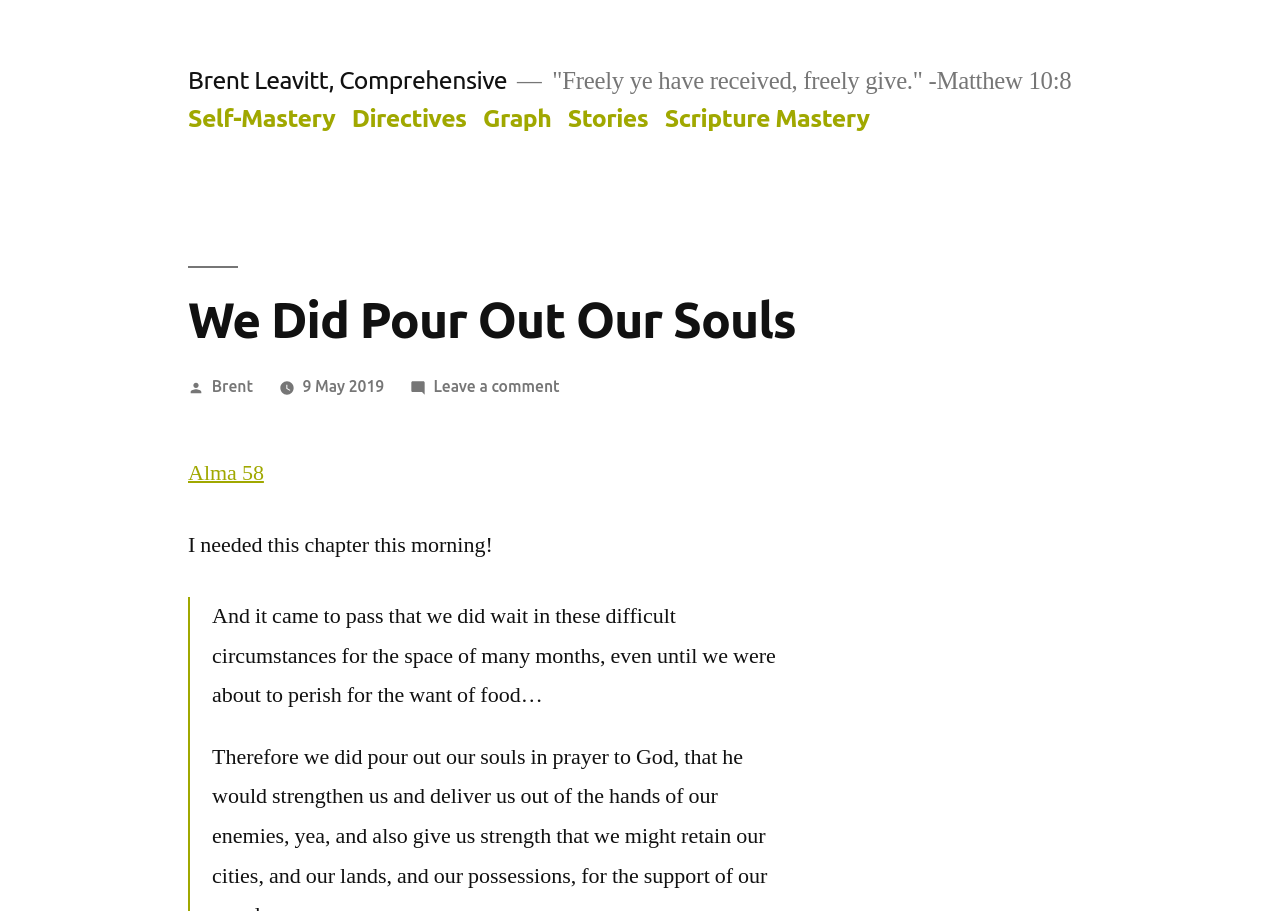Pinpoint the bounding box coordinates of the area that should be clicked to complete the following instruction: "Leave a comment on the 'We Did Pour Out Our Souls' post". The coordinates must be given as four float numbers between 0 and 1, i.e., [left, top, right, bottom].

[0.339, 0.414, 0.437, 0.433]